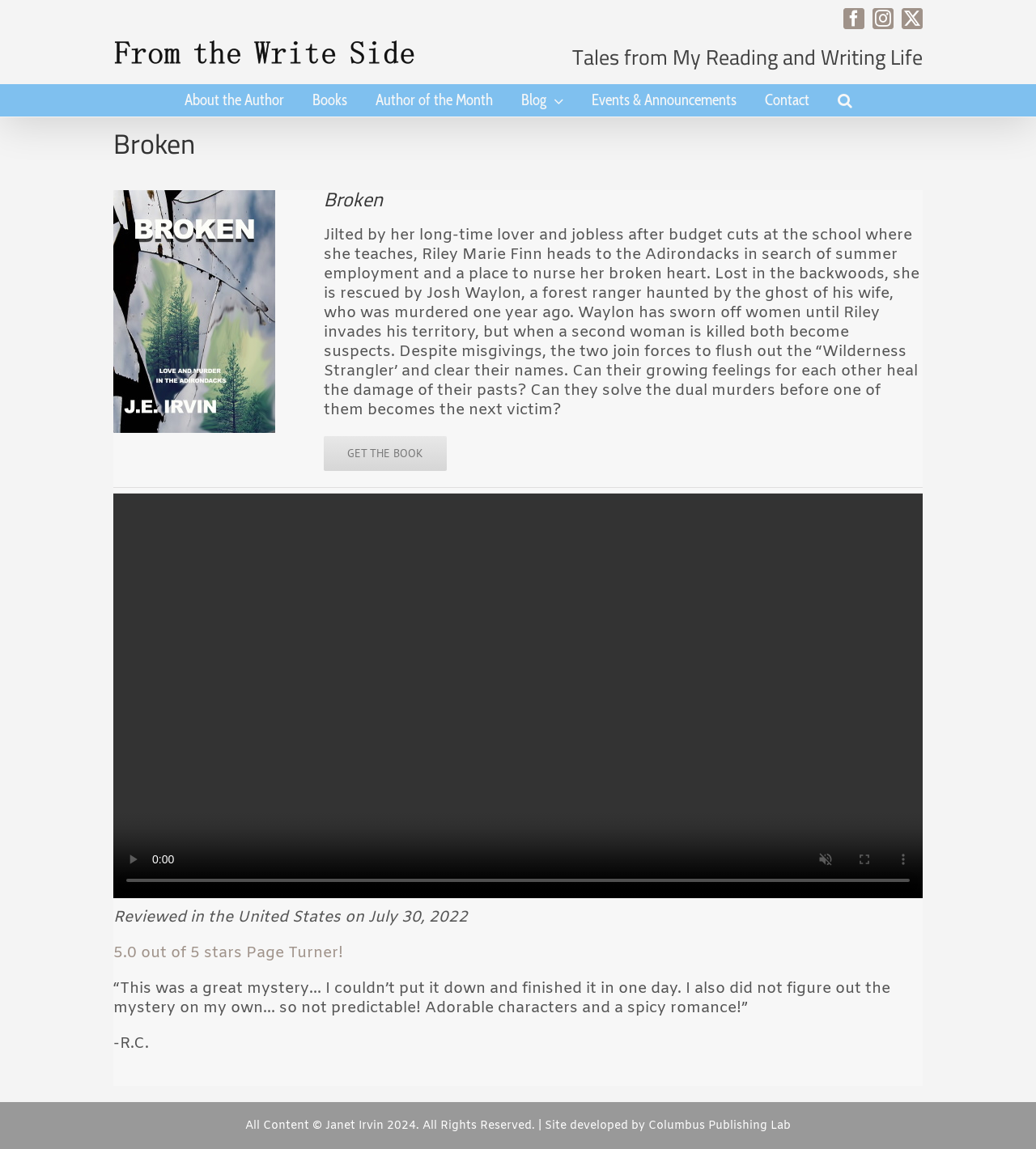Answer the question in one word or a short phrase:
What is the title of the book?

Broken